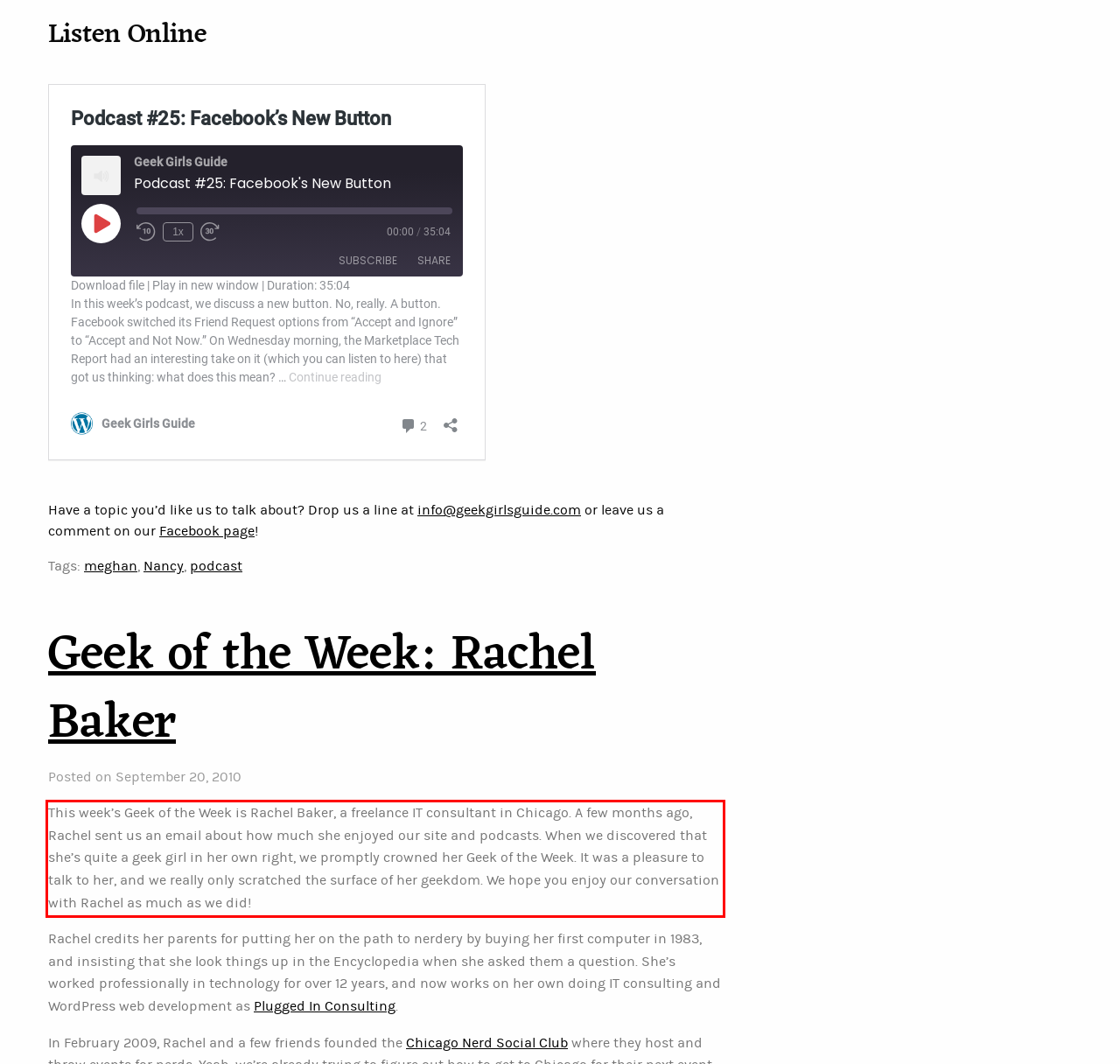You are presented with a screenshot containing a red rectangle. Extract the text found inside this red bounding box.

This week’s Geek of the Week is Rachel Baker, a freelance IT consultant in Chicago. A few months ago, Rachel sent us an email about how much she enjoyed our site and podcasts. When we discovered that she’s quite a geek girl in her own right, we promptly crowned her Geek of the Week. It was a pleasure to talk to her, and we really only scratched the surface of her geekdom. We hope you enjoy our conversation with Rachel as much as we did!